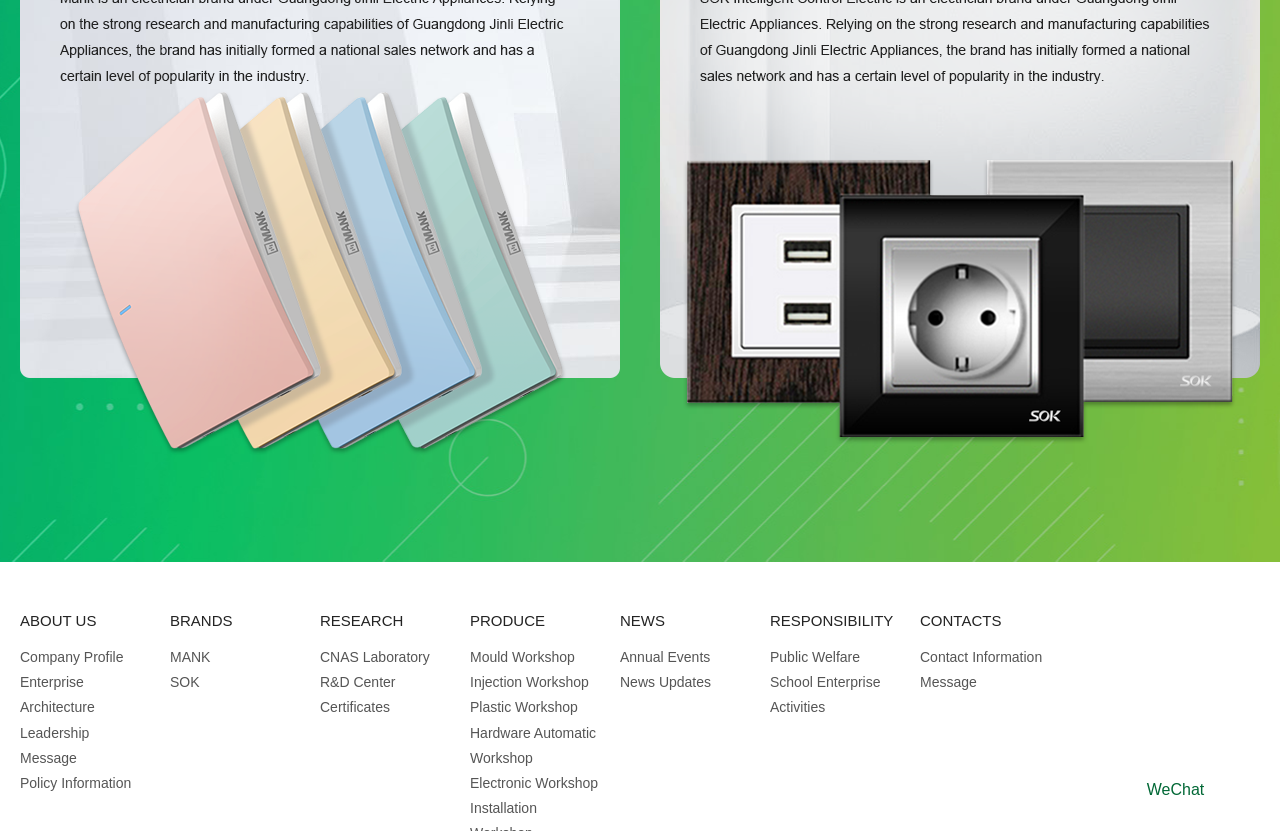Find the bounding box coordinates of the clickable element required to execute the following instruction: "Learn about MANK brand". Provide the coordinates as four float numbers between 0 and 1, i.e., [left, top, right, bottom].

[0.133, 0.781, 0.164, 0.8]